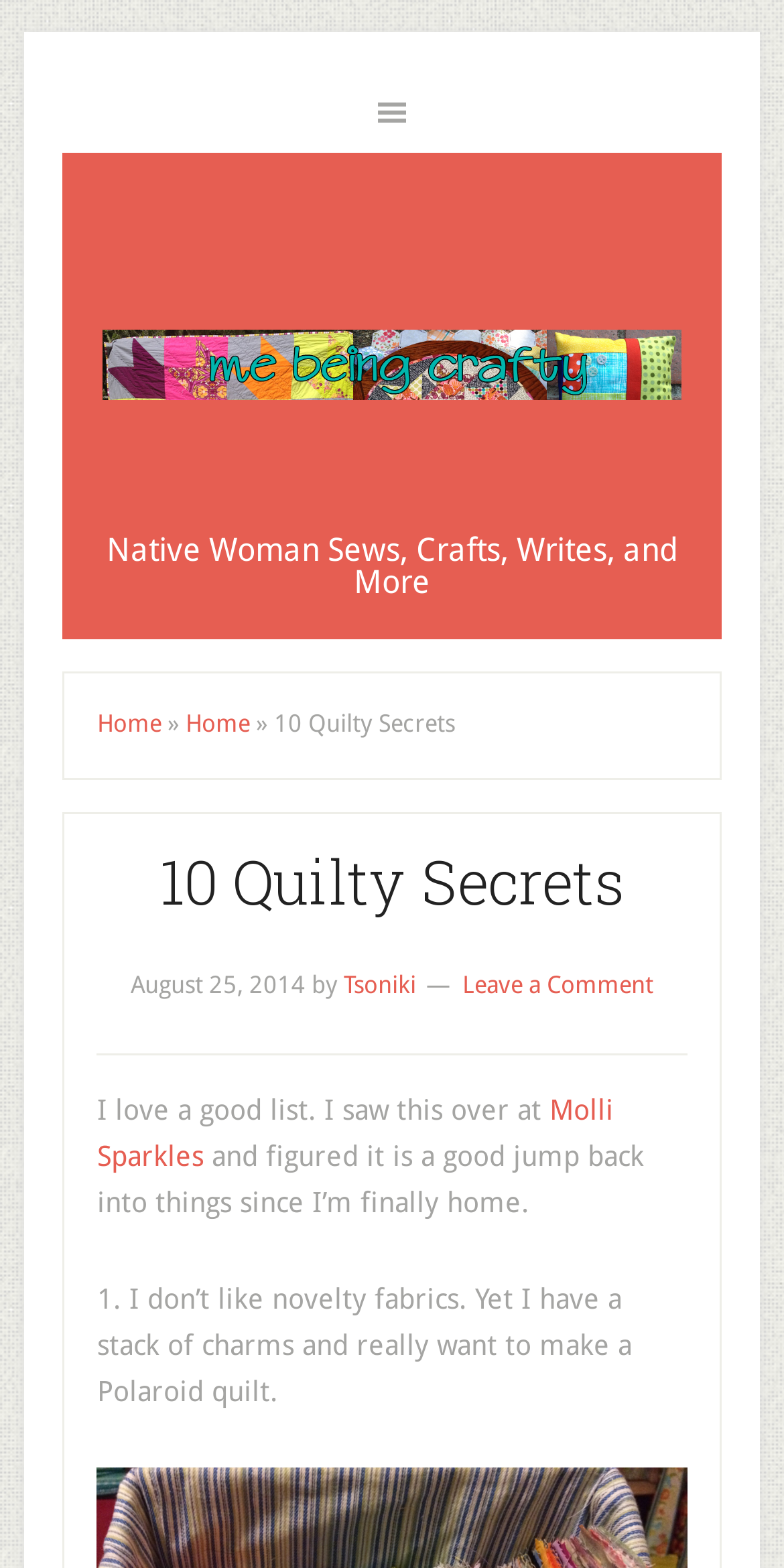Based on the image, please elaborate on the answer to the following question:
What is the title of the article?

The title of the article can be found in the main heading section of the webpage. It is displayed prominently and is also repeated in the breadcrumb navigation at the top of the page.